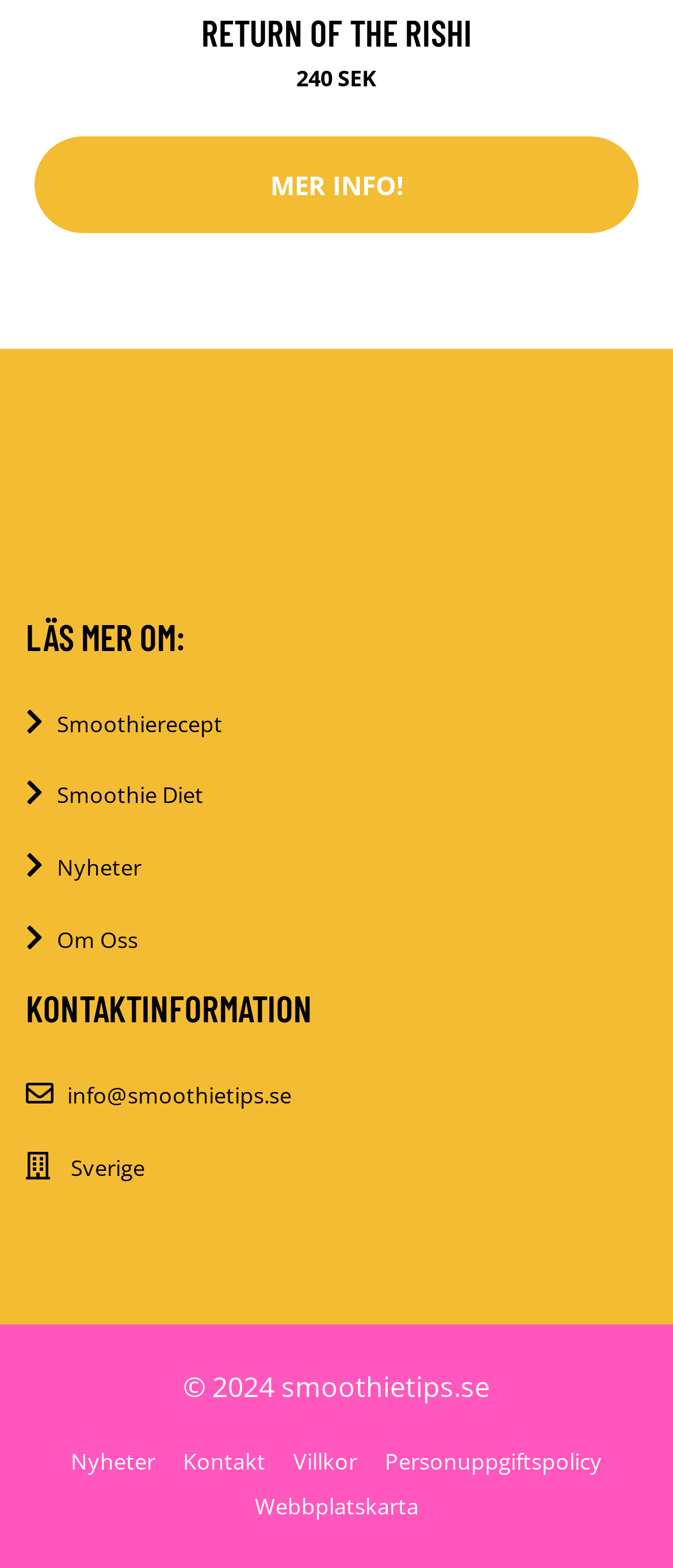Please identify the bounding box coordinates of the element's region that needs to be clicked to fulfill the following instruction: "Call Abu Dhabi branch". The bounding box coordinates should consist of four float numbers between 0 and 1, i.e., [left, top, right, bottom].

None